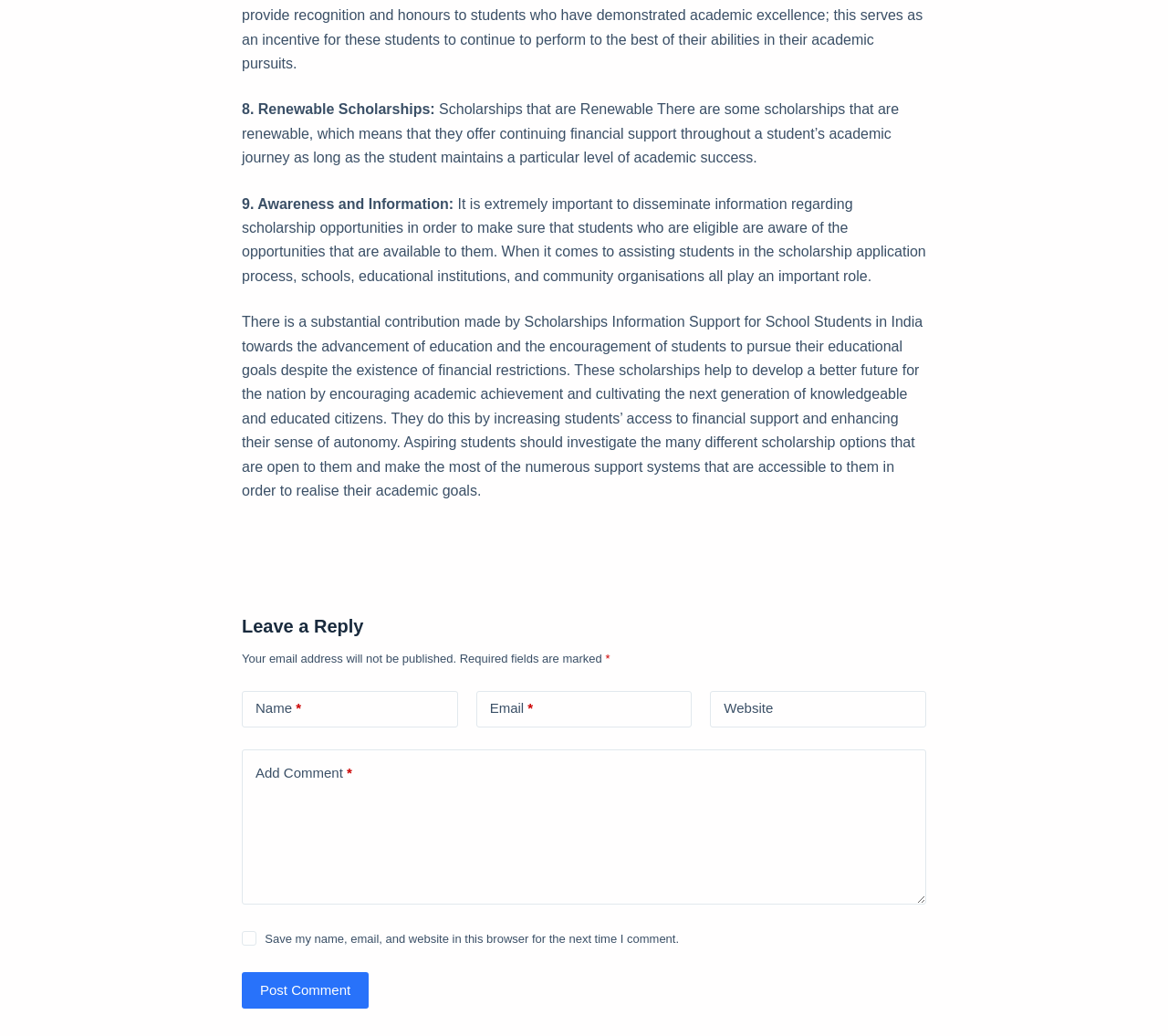Give a concise answer using only one word or phrase for this question:
What is the main topic of this webpage?

Scholarships